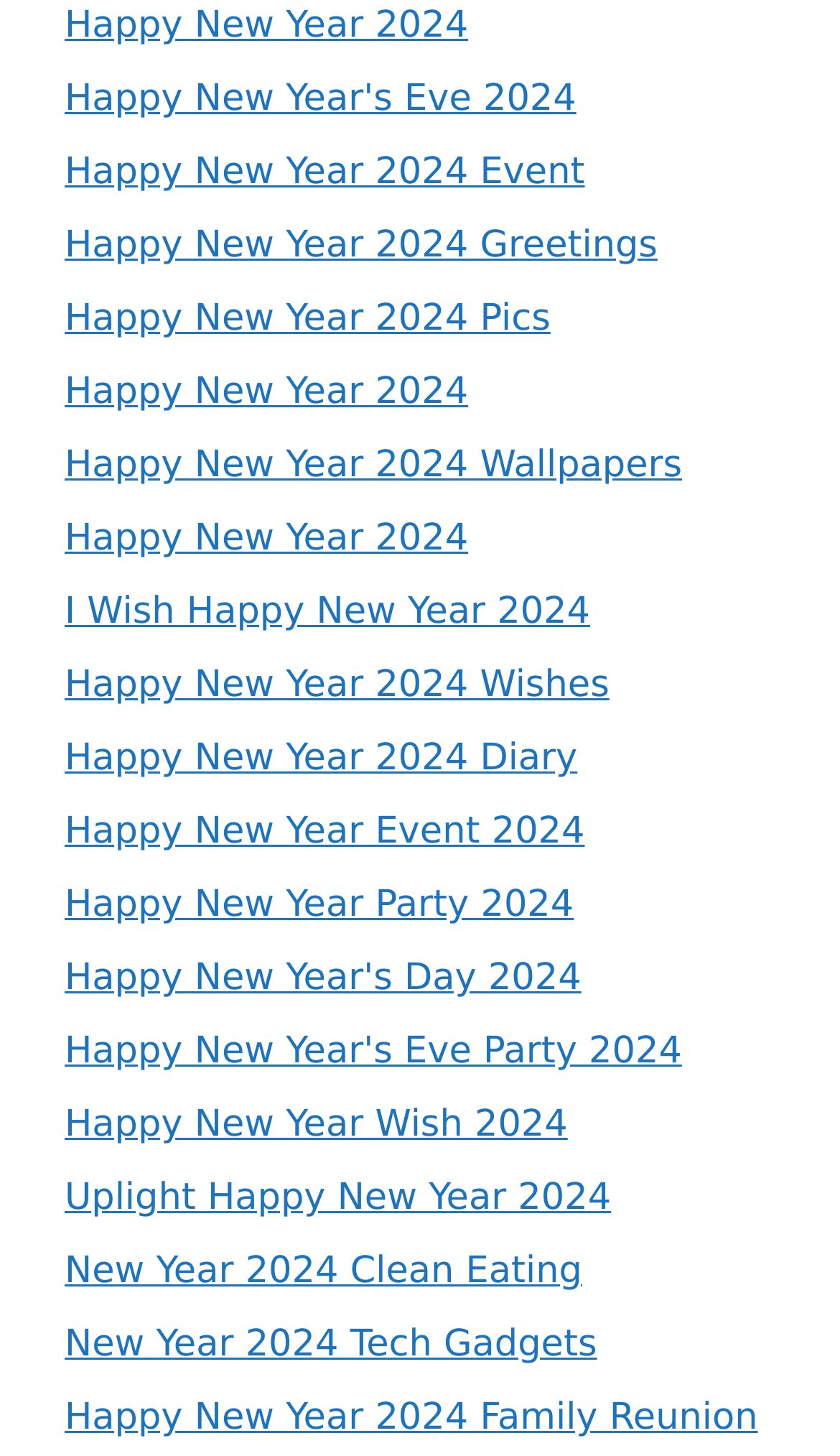Identify the bounding box coordinates of the region I need to click to complete this instruction: "Read Happy New Year 2024 wishes".

[0.077, 0.457, 0.725, 0.486]